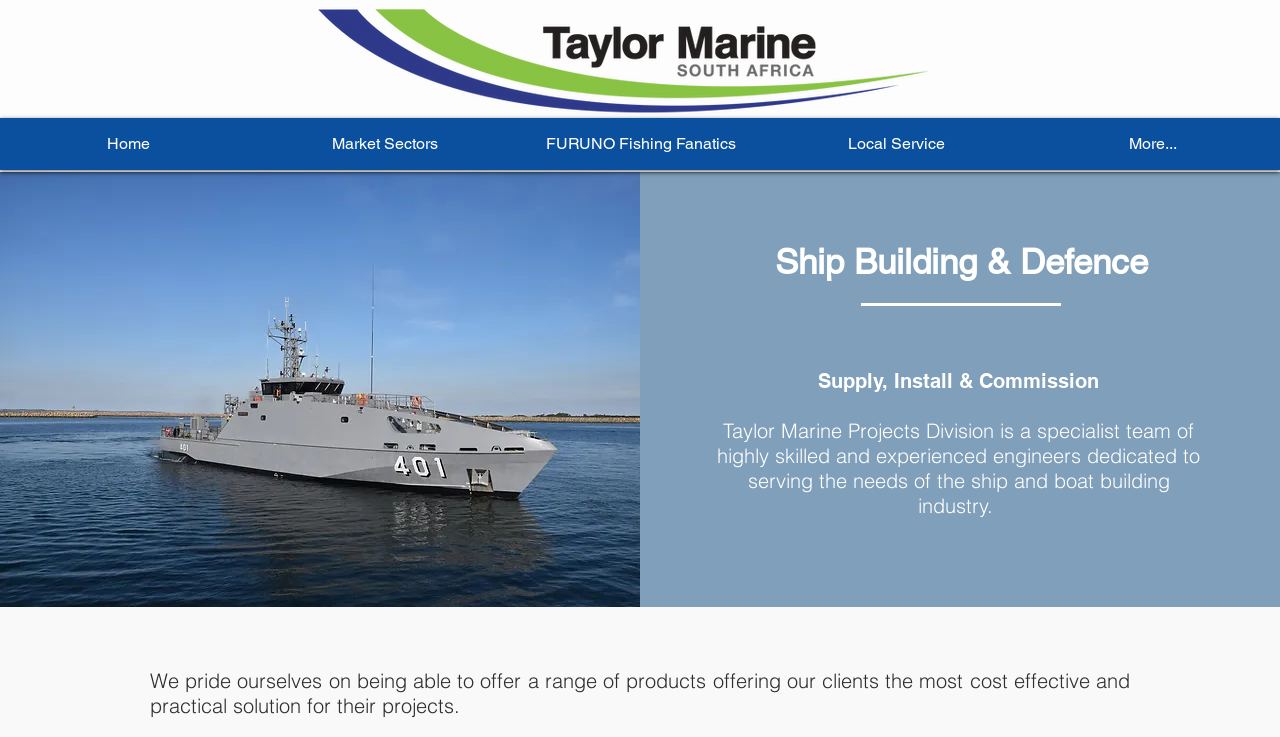Please analyze the image and provide a thorough answer to the question:
How many navigation links are there?

There are five navigation links: 'Home', 'Market Sectors', 'FURUNO Fishing Fanatics', 'Local Service', and 'More...'.